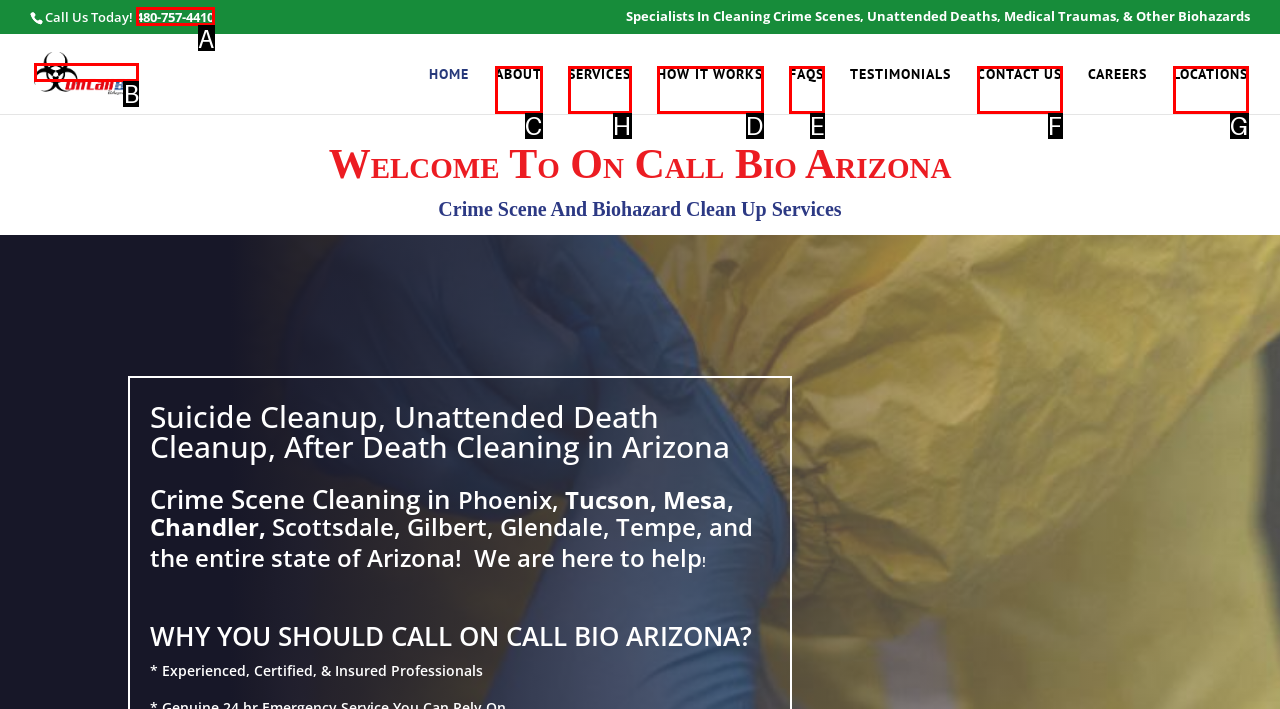For the task: Learn about the services, specify the letter of the option that should be clicked. Answer with the letter only.

H